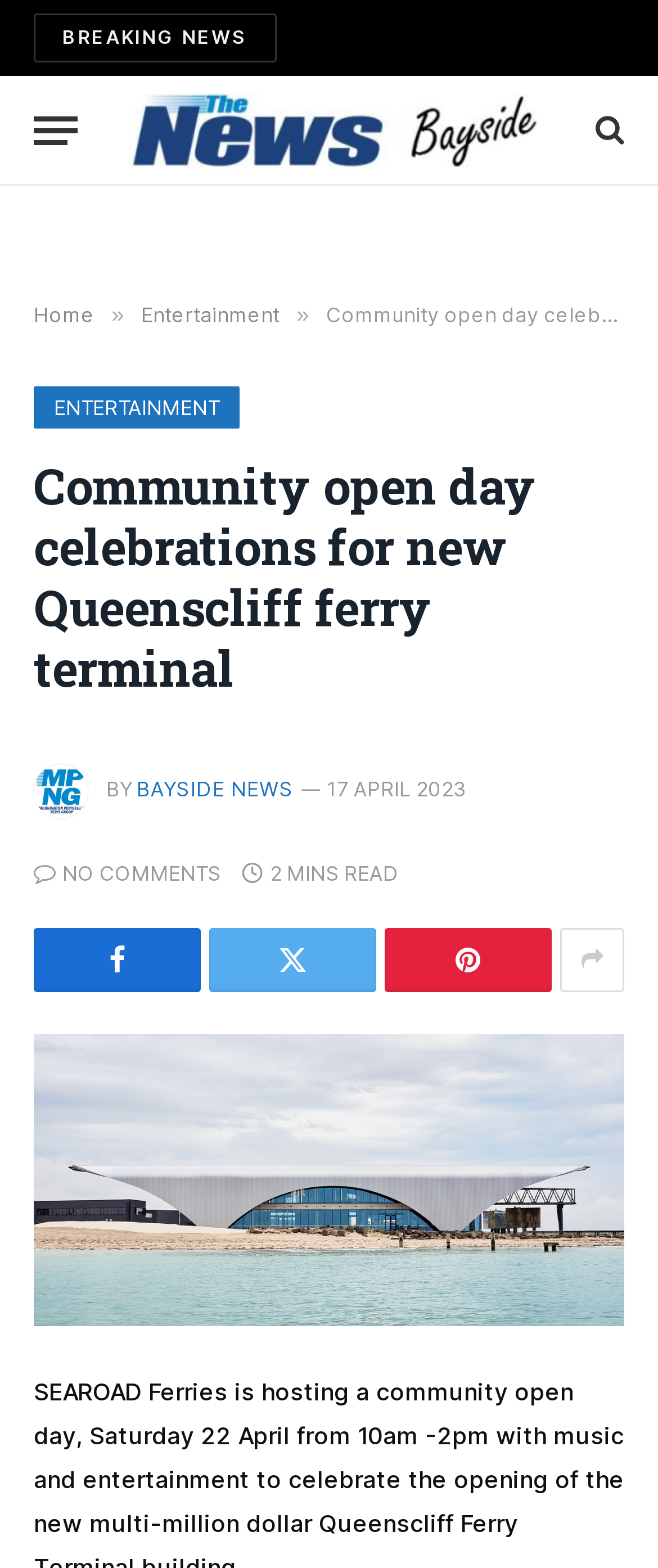Please find the bounding box coordinates of the element that you should click to achieve the following instruction: "Open the menu". The coordinates should be presented as four float numbers between 0 and 1: [left, top, right, bottom].

[0.051, 0.059, 0.118, 0.108]